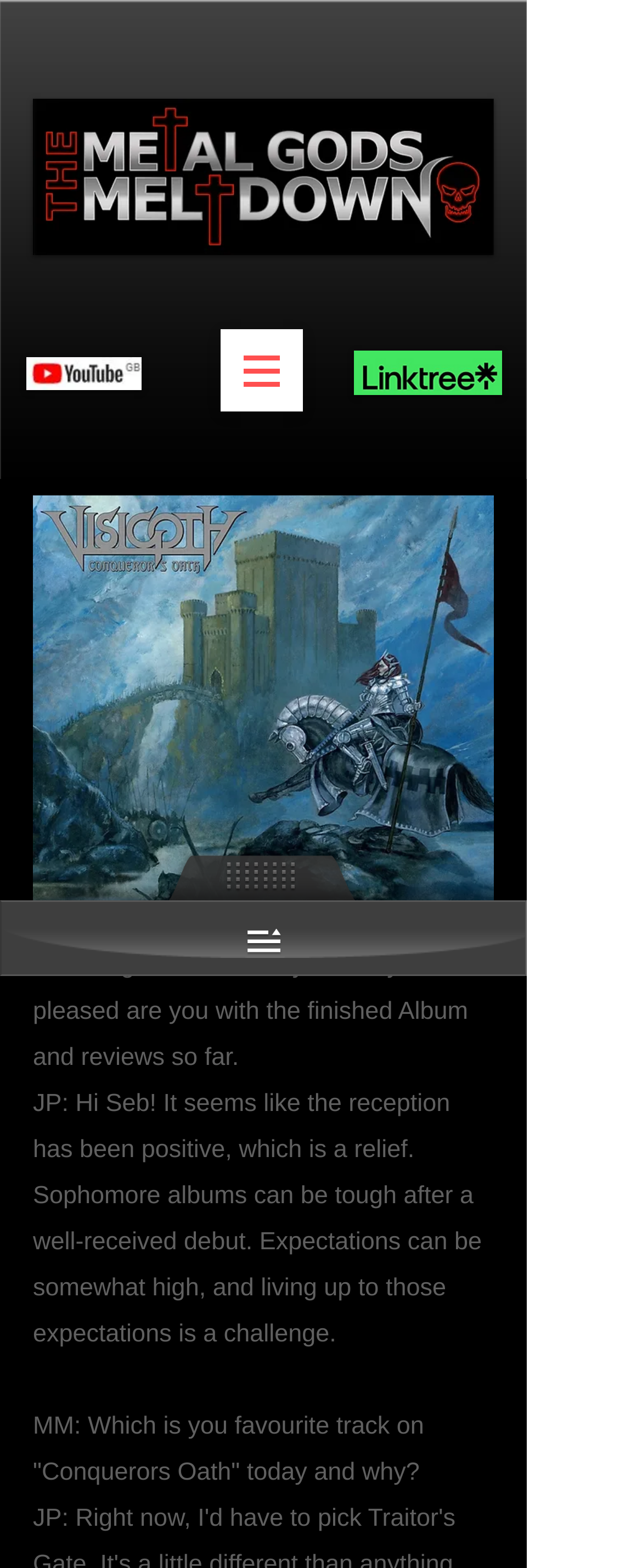How many links are on the webpage?
Look at the image and respond with a one-word or short phrase answer.

2